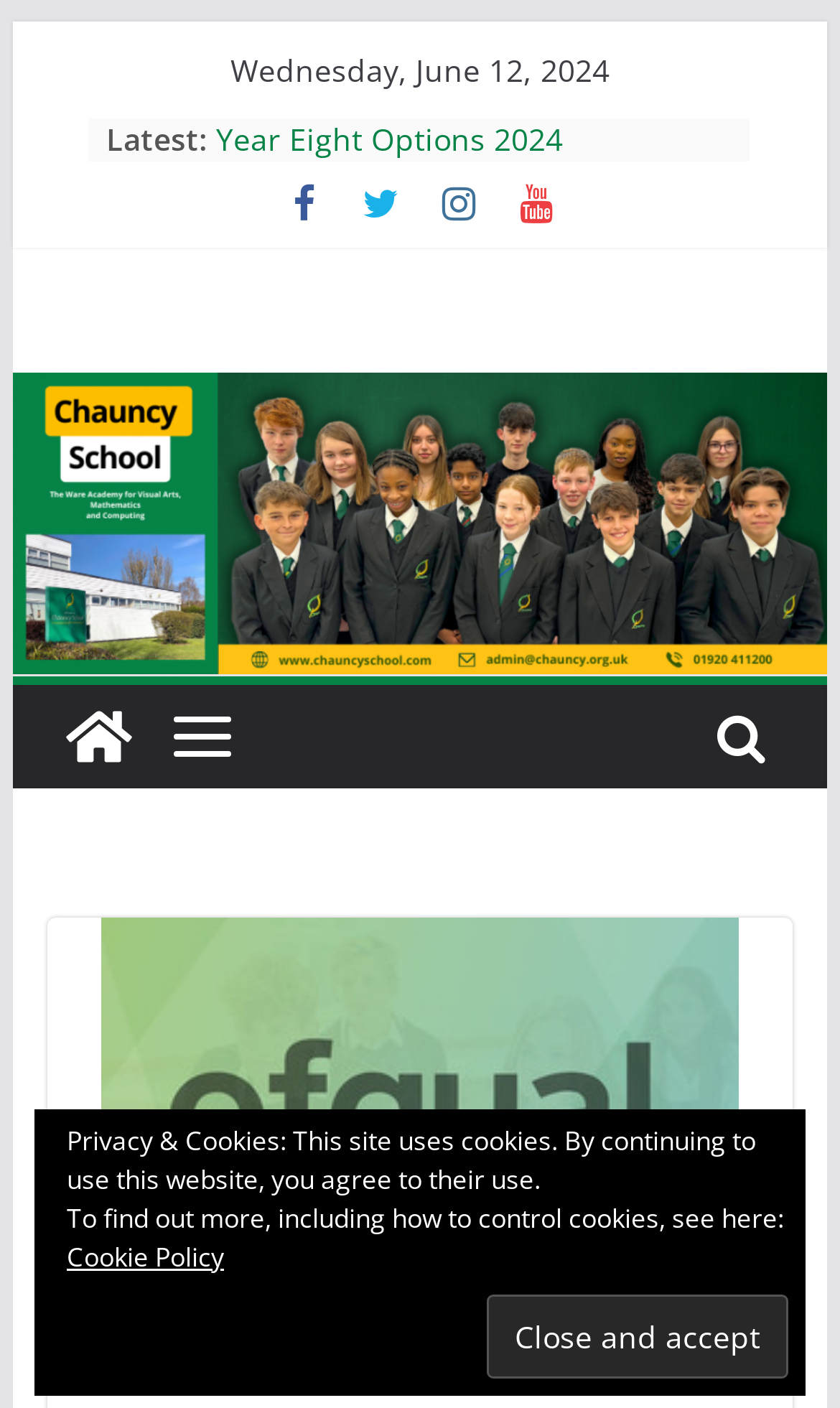Please identify the primary heading on the webpage and return its text.

QUALIFICATIONS UPDATE: 16.04.2020